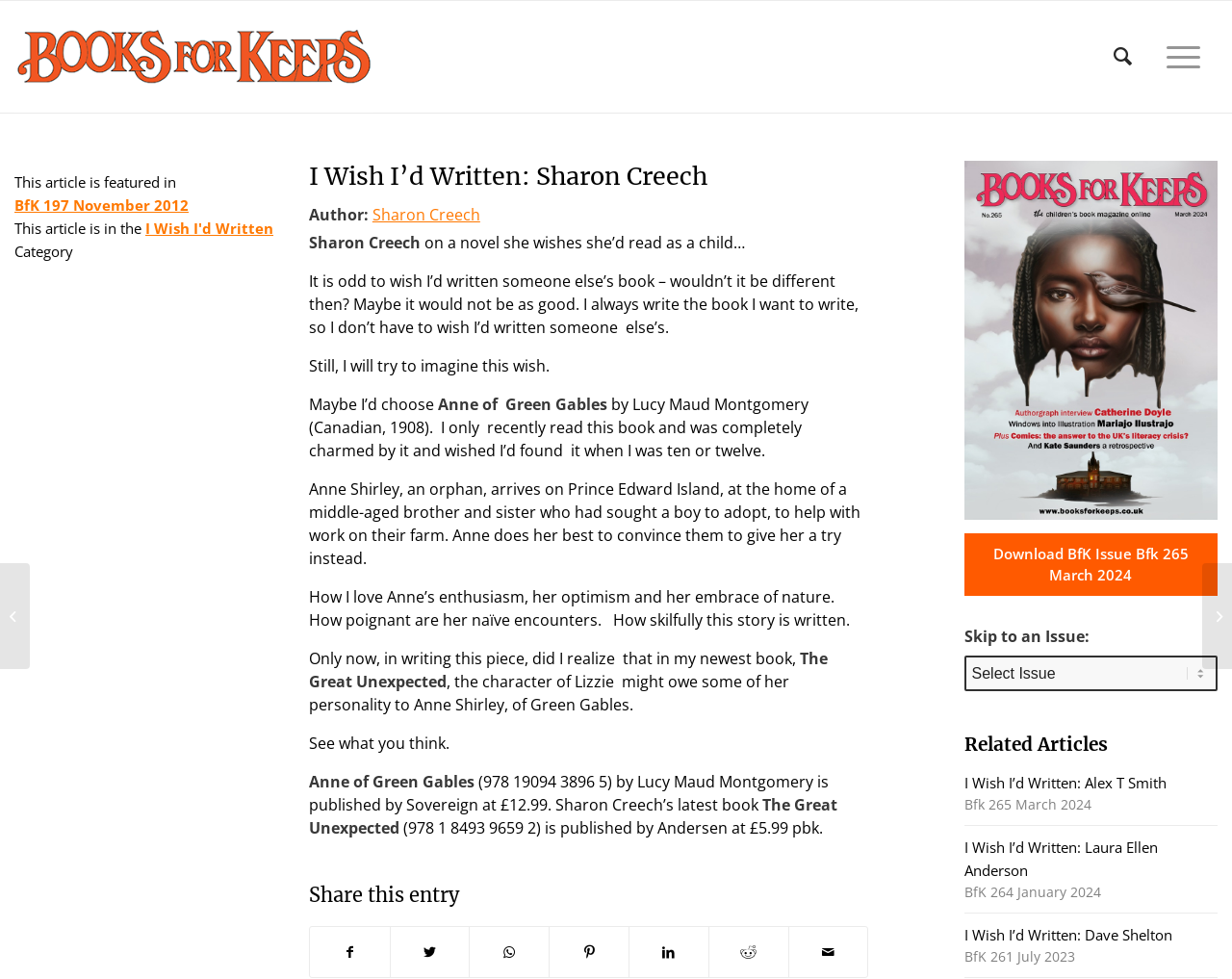Write a detailed summary of the webpage, including text, images, and layout.

This webpage is about an article titled "I Wish I'd Written: Sharon Creech" on the website "Books For Keeps". The article is featured in the November 2012 issue of BfK. 

At the top of the page, there is a logo of "Books For Keeps" on the left, and a search bar and menu on the right. Below the logo, there is a heading that reads "I Wish I'd Written: Sharon Creech". 

The article is written by Sharon Creech, an author, who talks about a novel she wishes she had written, which is "Anne of Green Gables" by Lucy Maud Montgomery. The author shares her thoughts on why she loves the book and how it has influenced her own writing. 

The article is divided into several paragraphs, with the author's thoughts and reflections on "Anne of Green Gables" and its protagonist, Anne Shirley. There are also mentions of the author's own book, "The Great Unexpected", and how it might have been influenced by "Anne of Green Gables". 

On the right side of the page, there are several links to related articles, including "I Wish I'd Written" articles by other authors, such as Alex T Smith, Laura Ellen Anderson, and Dave Shelton. There is also a link to download the BfK issue and a combobox to select an issue. 

At the bottom of the page, there are social media links to share the article on Facebook, Twitter, WhatsApp, Pinterest, LinkedIn, Reddit, and by email.